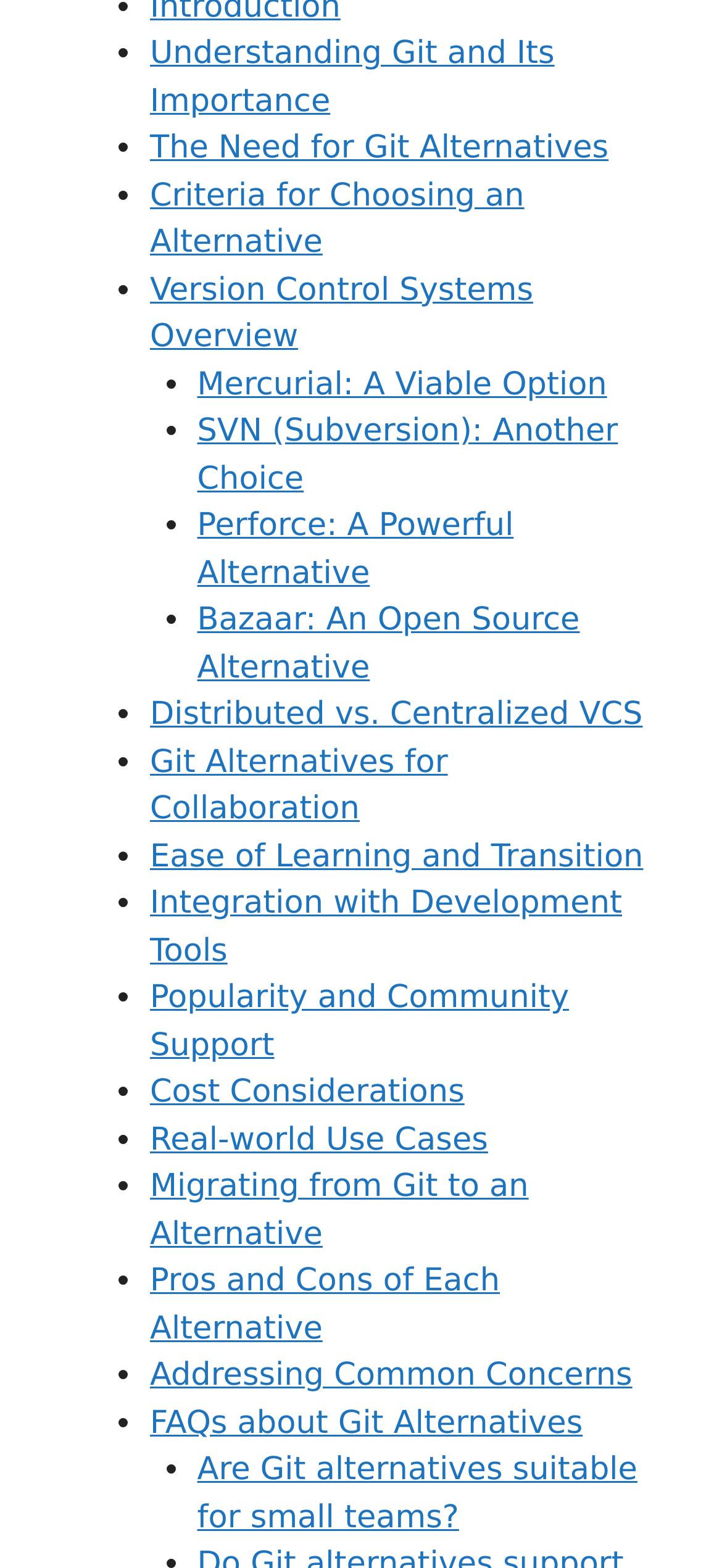Locate the bounding box coordinates of the item that should be clicked to fulfill the instruction: "Learn about 'Distributed vs. Centralized VCS'".

[0.208, 0.444, 0.89, 0.468]